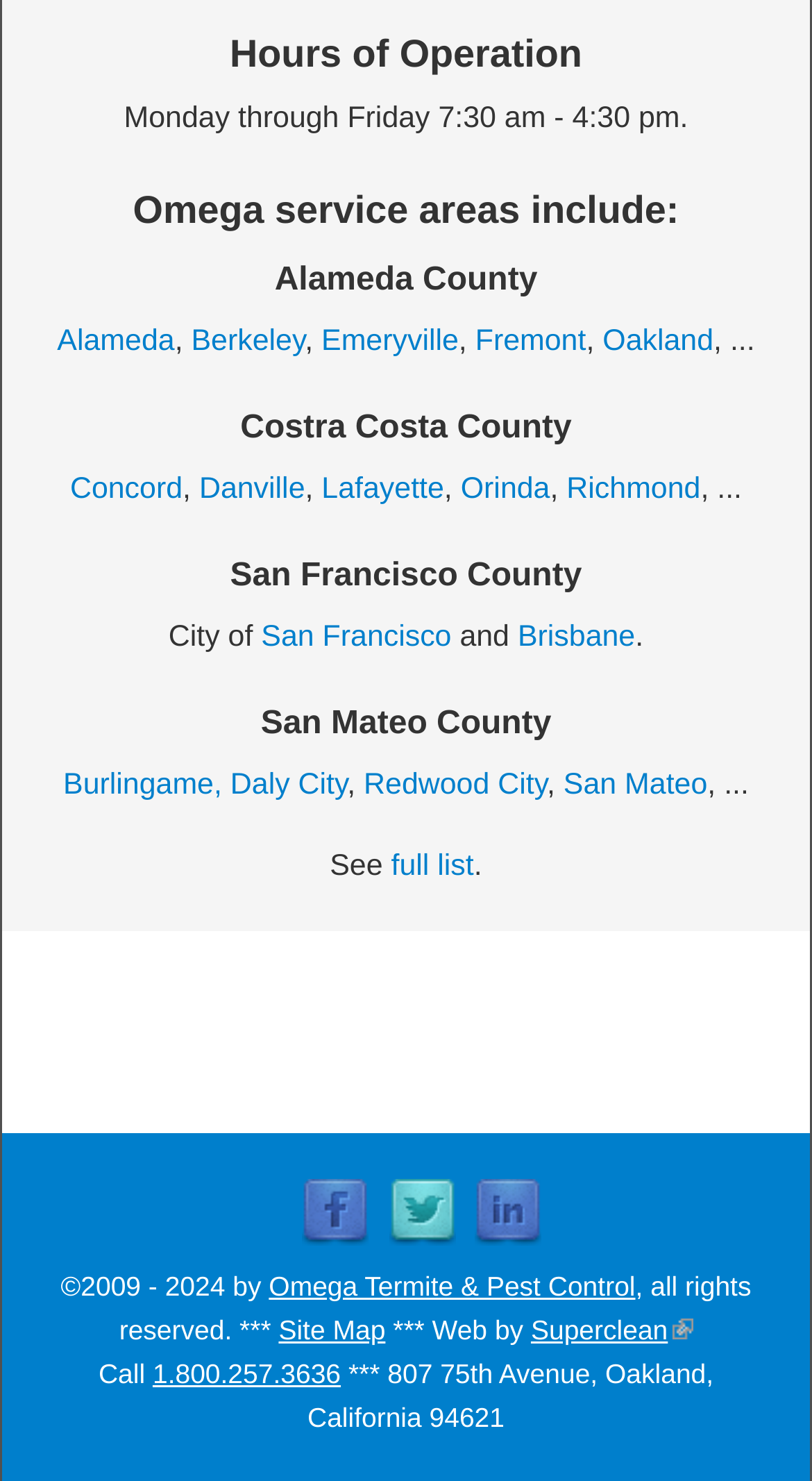Could you locate the bounding box coordinates for the section that should be clicked to accomplish this task: "Visit Facebook page".

[0.373, 0.824, 0.455, 0.845]